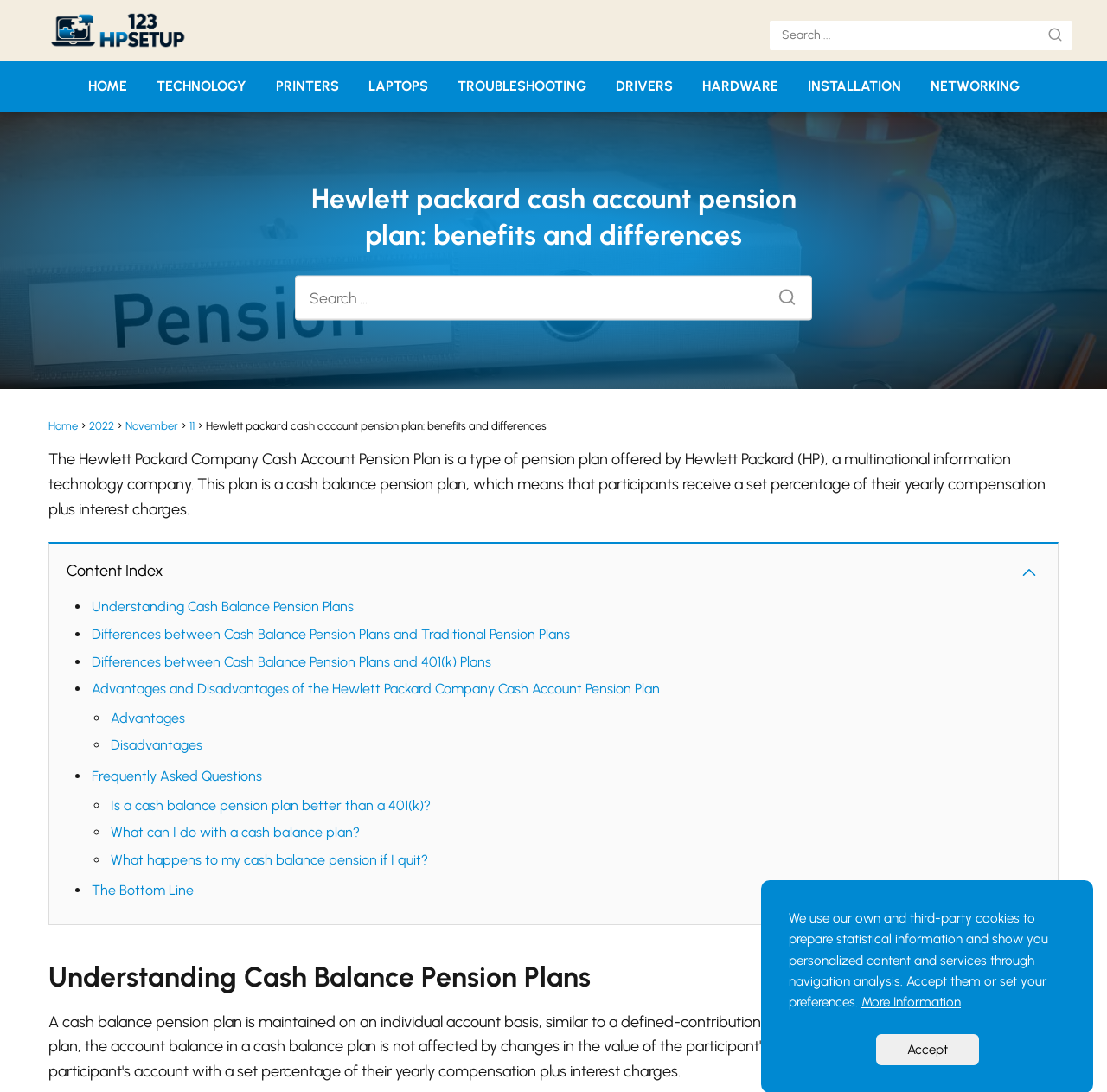Identify the bounding box coordinates of the section to be clicked to complete the task described by the following instruction: "Get Concrete Driveway Services". The coordinates should be four float numbers between 0 and 1, formatted as [left, top, right, bottom].

None